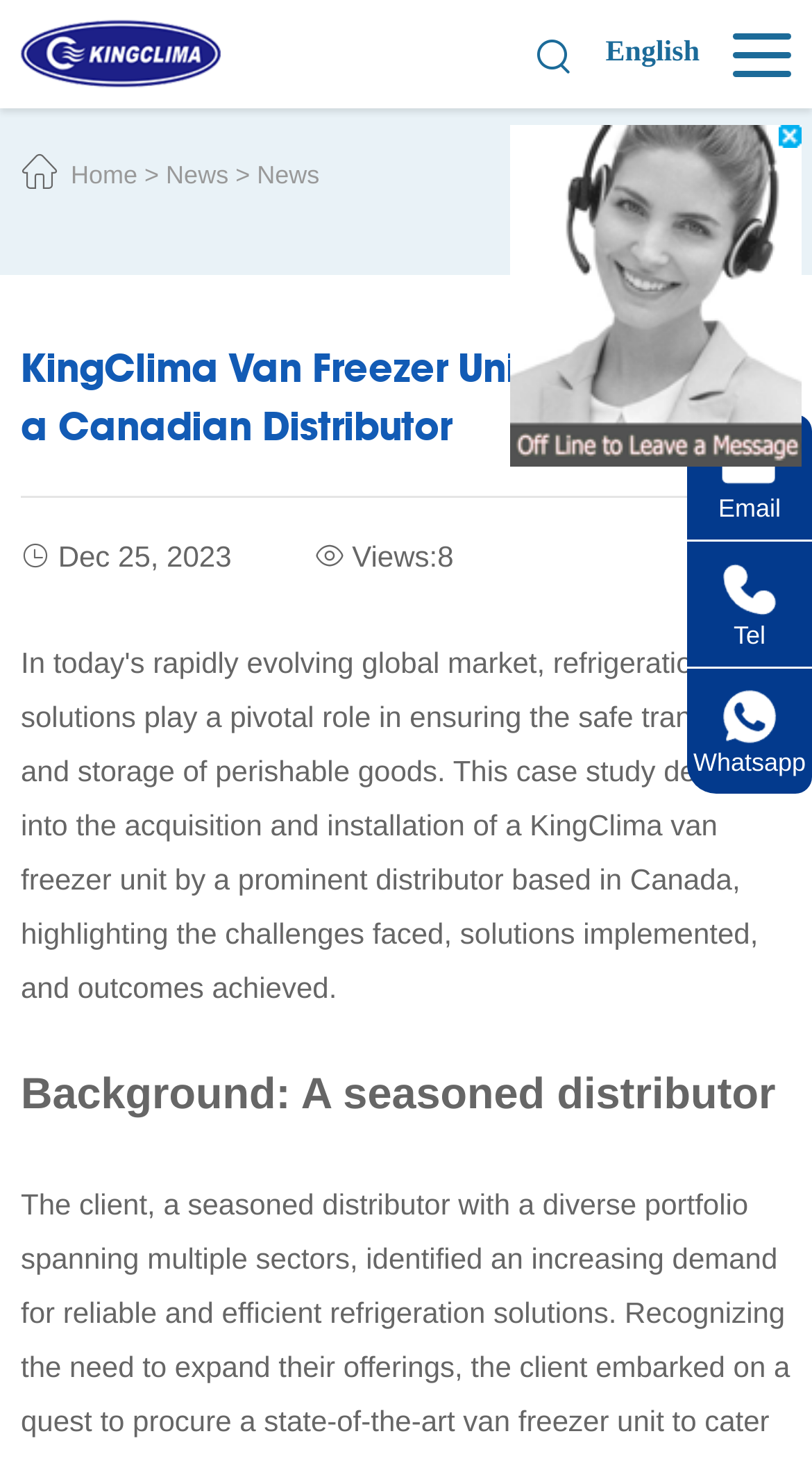How many links are in the top navigation bar?
Based on the image, provide your answer in one word or phrase.

3